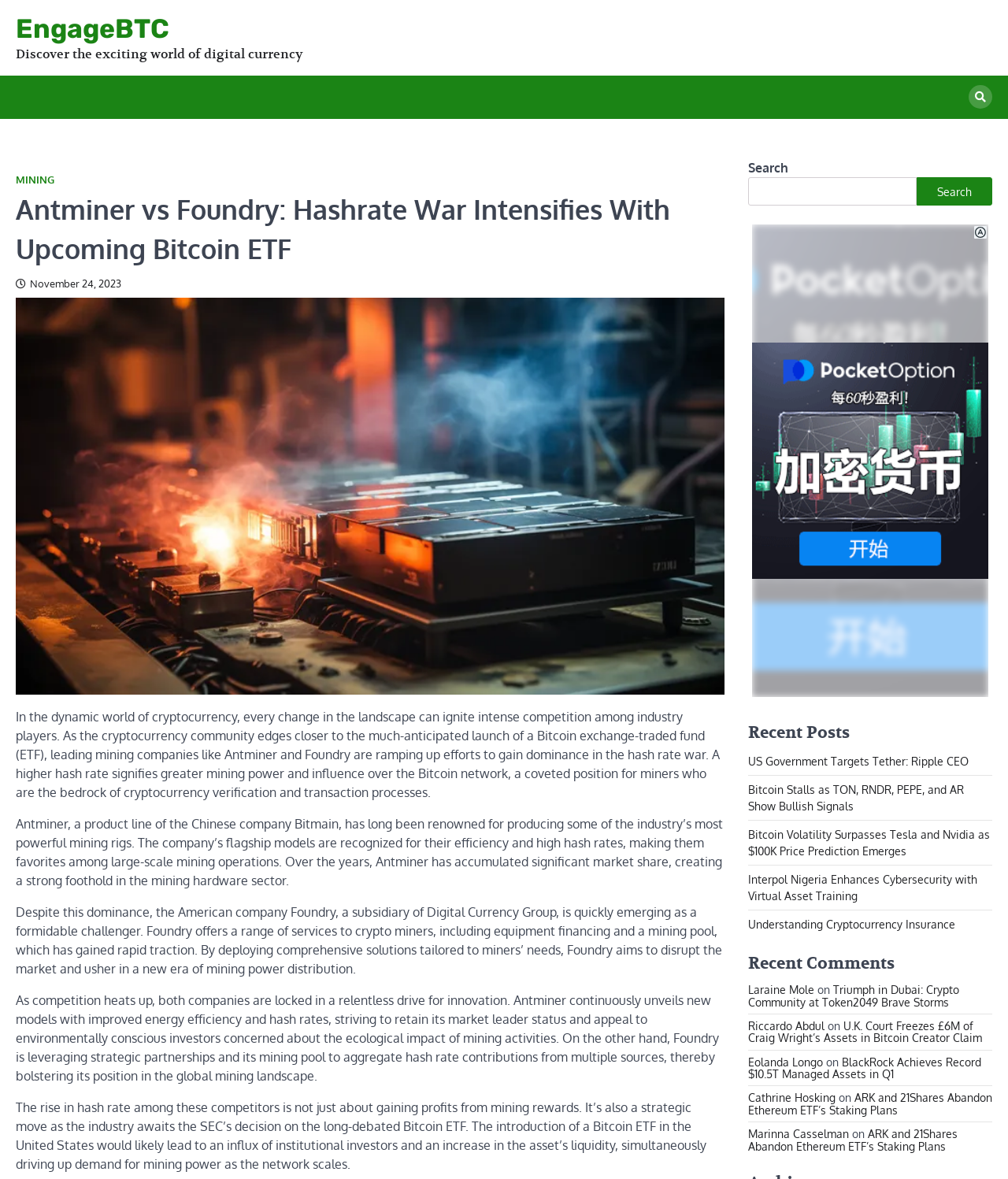What is the topic of the main article?
Provide an in-depth and detailed answer to the question.

The main article on the webpage is about the competition between Antminer and Foundry in the cryptocurrency mining industry, as indicated by the heading 'Antminer vs Foundry: Hashrate War Intensifies With Upcoming Bitcoin ETF'.